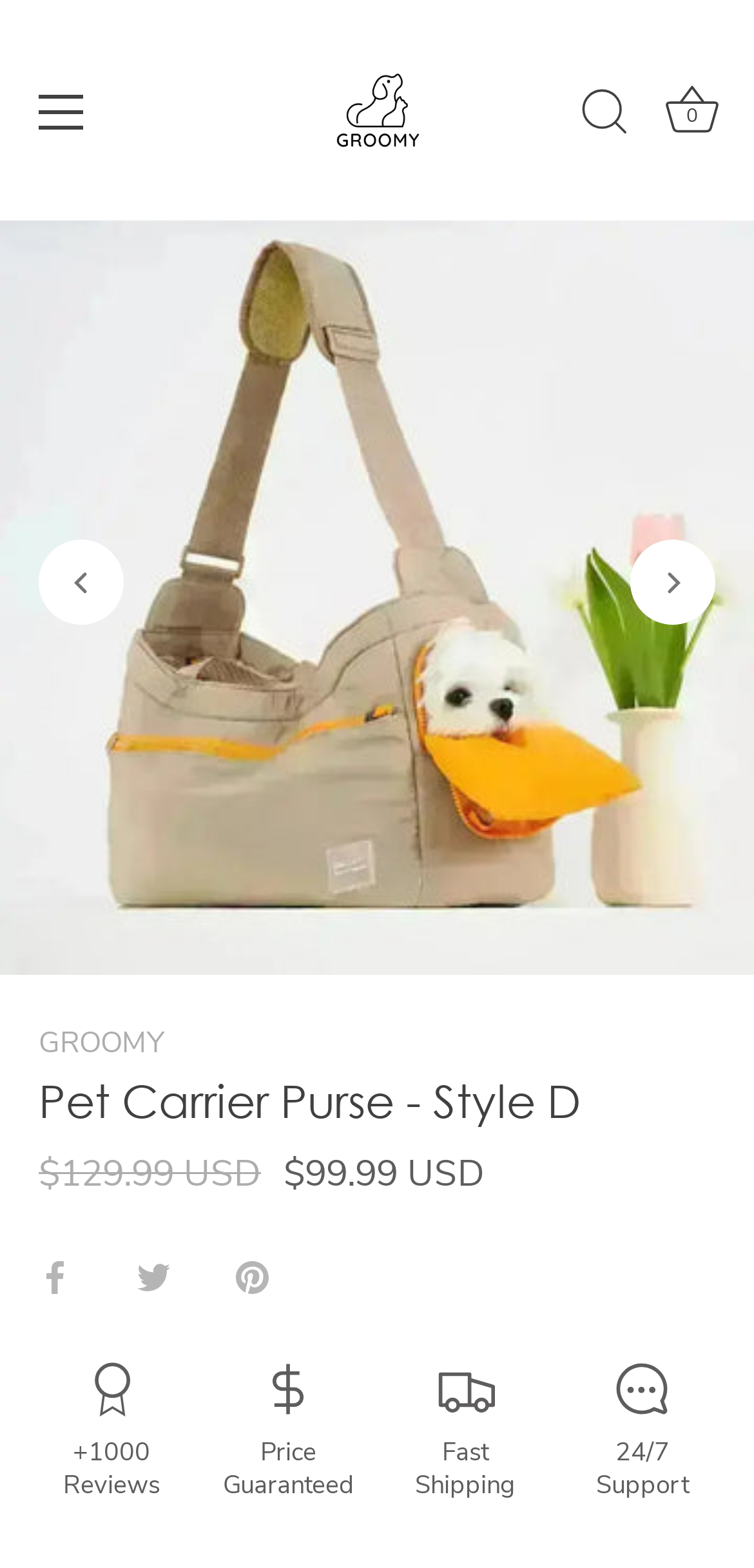What is the purpose of the 'Previous' and 'Next' links?
Give a one-word or short-phrase answer derived from the screenshot.

Navigating product images